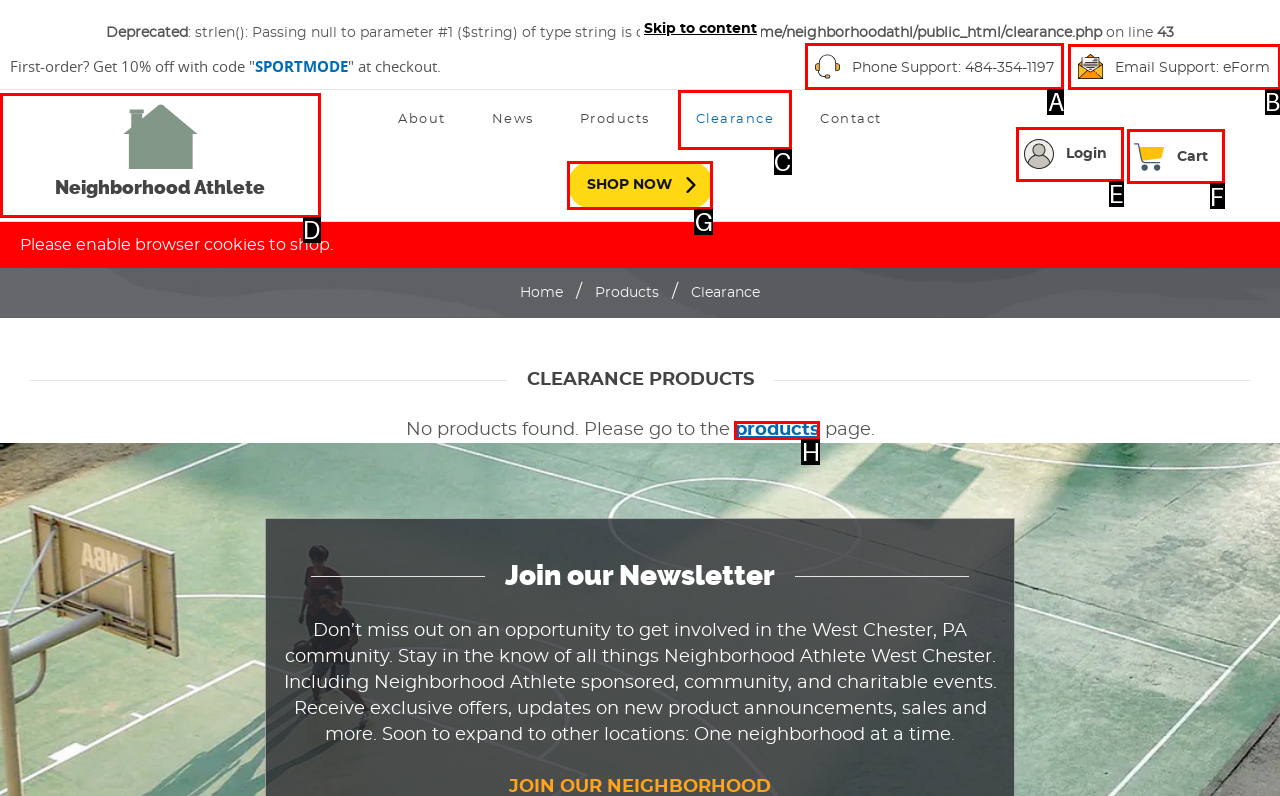Tell me which letter corresponds to the UI element that should be clicked to fulfill this instruction: Contact us through phone
Answer using the letter of the chosen option directly.

A